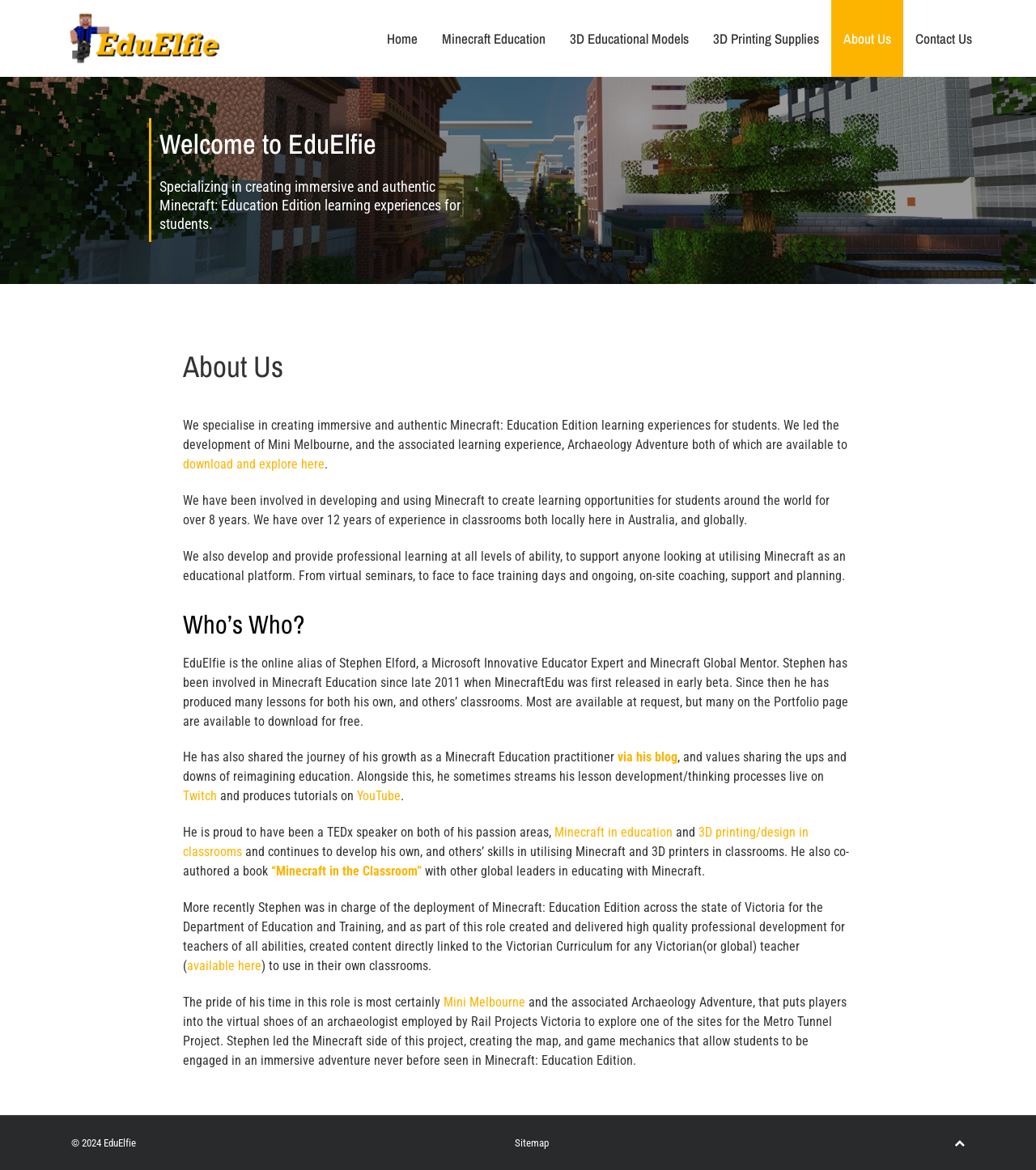Locate the bounding box coordinates of the clickable element to fulfill the following instruction: "Visit the YouTube channel". Provide the coordinates as four float numbers between 0 and 1 in the format [left, top, right, bottom].

[0.345, 0.674, 0.387, 0.687]